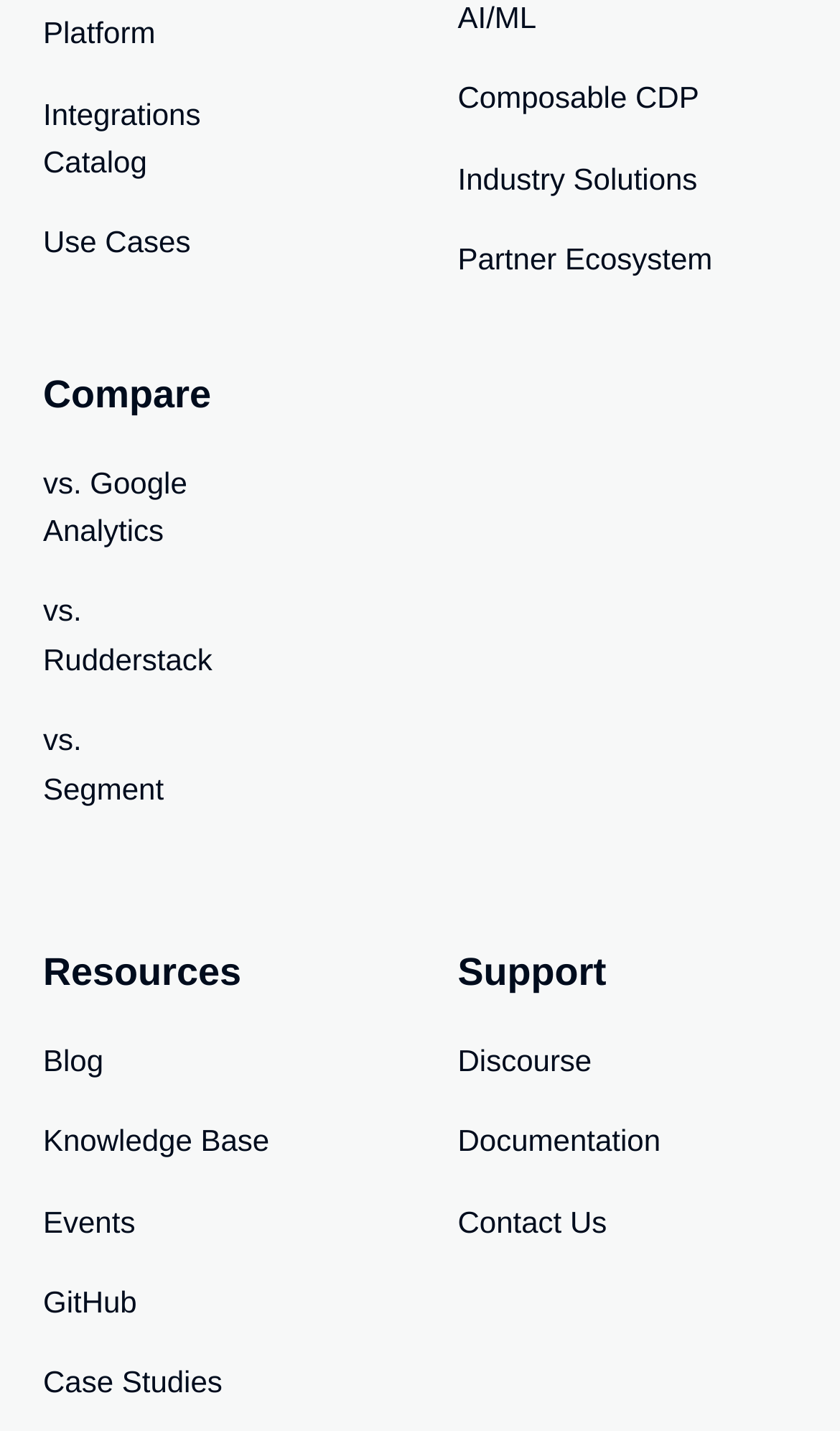Please provide a comprehensive answer to the question based on the screenshot: What is the second industry solution link?

The second industry solution link on the webpage is 'Partner Ecosystem' which is located at the top right corner of the page with a bounding box of [0.545, 0.164, 0.949, 0.198].